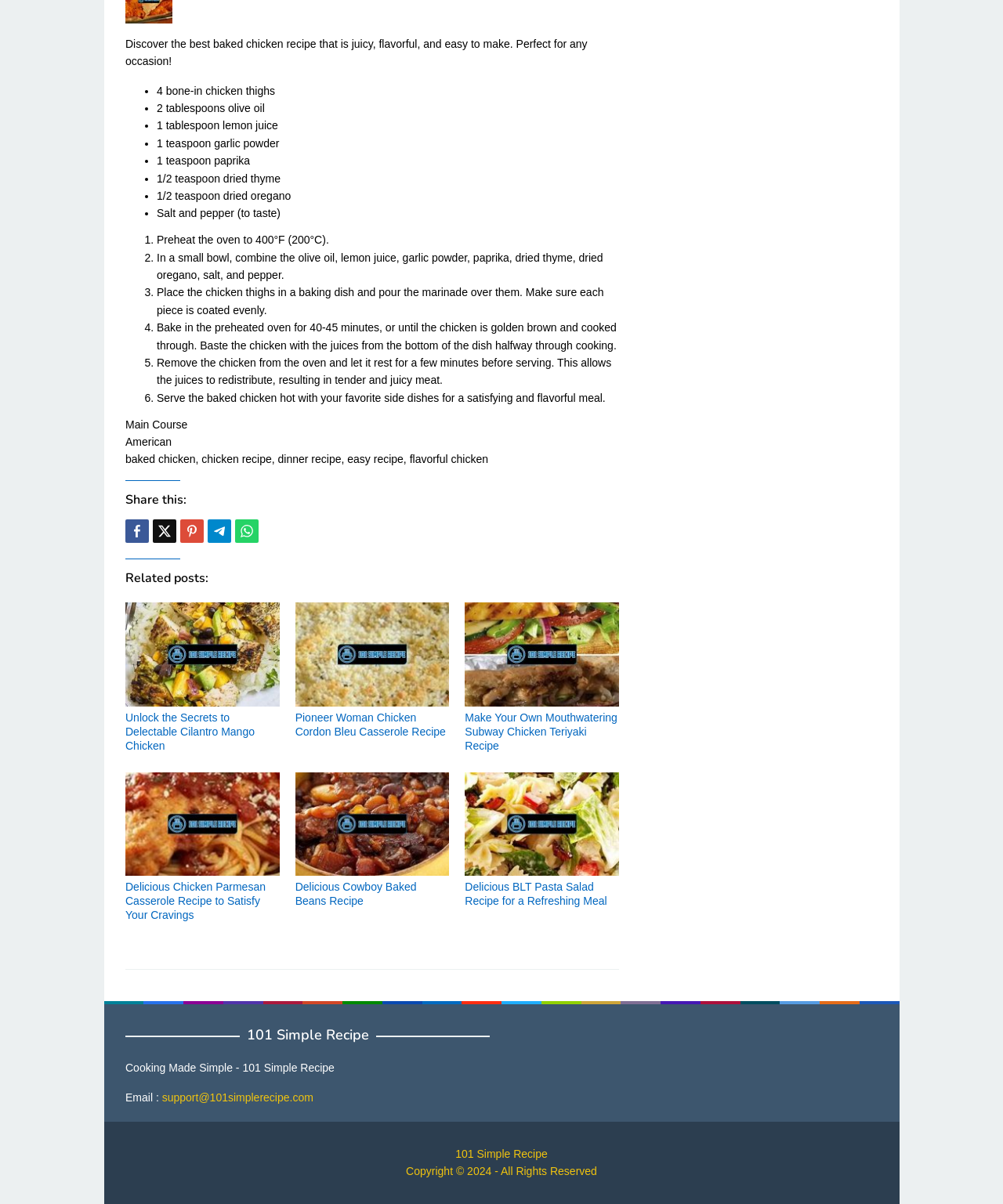What is the purpose of letting the chicken rest after baking?
Using the image as a reference, give a one-word or short phrase answer.

to redistribute the juices